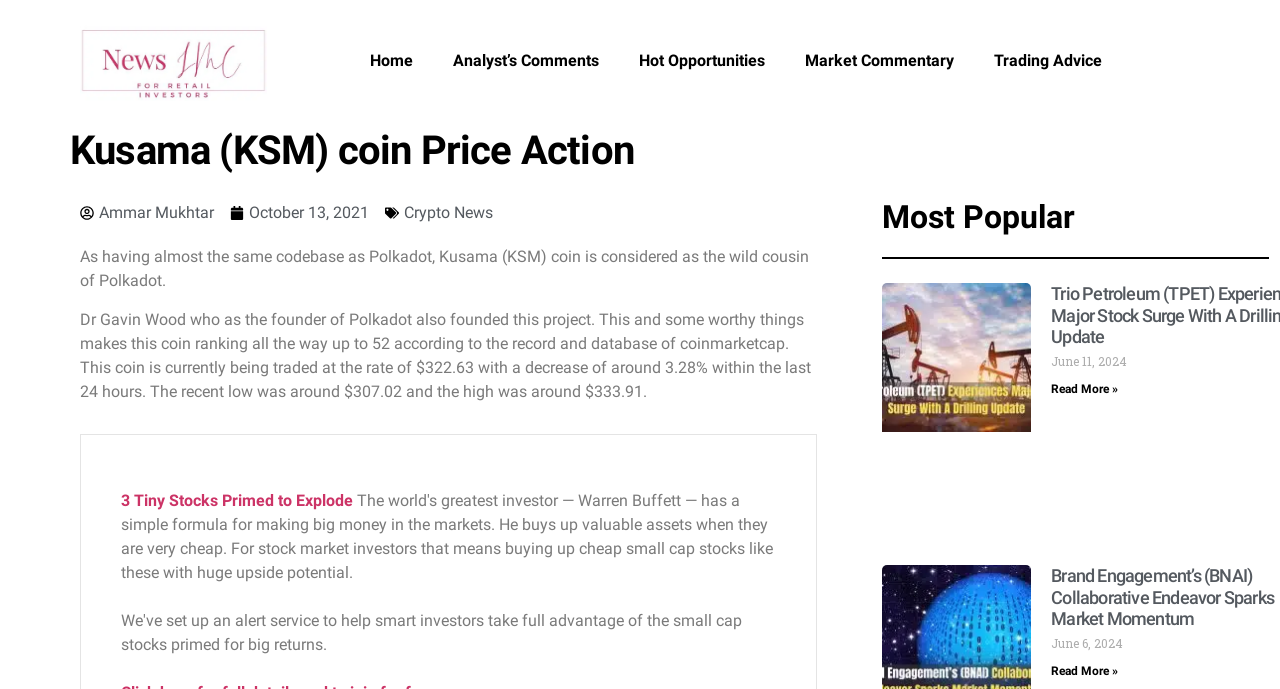What is the ranking of Kusama coin according to CoinMarketCap?
Please answer the question with a detailed response using the information from the screenshot.

The ranking of Kusama coin according to CoinMarketCap can be found in the paragraph of text that describes the coin's background. The text states that Kusama coin is currently ranking all the way up to 52 according to the record and database of CoinMarketCap.